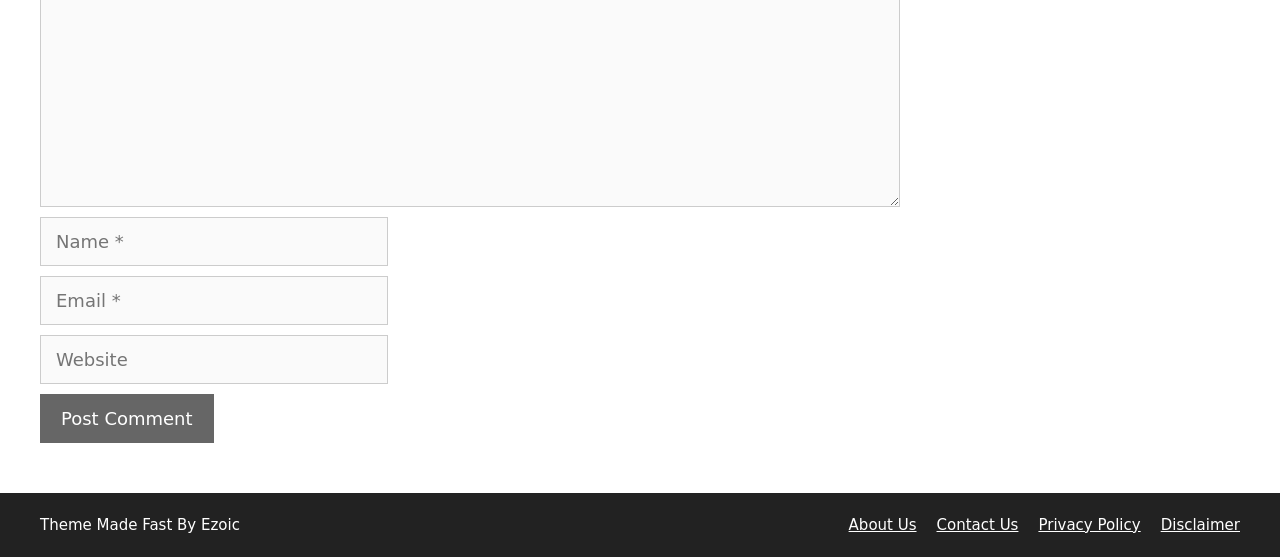Could you find the bounding box coordinates of the clickable area to complete this instruction: "Enter your name"?

[0.031, 0.389, 0.303, 0.477]